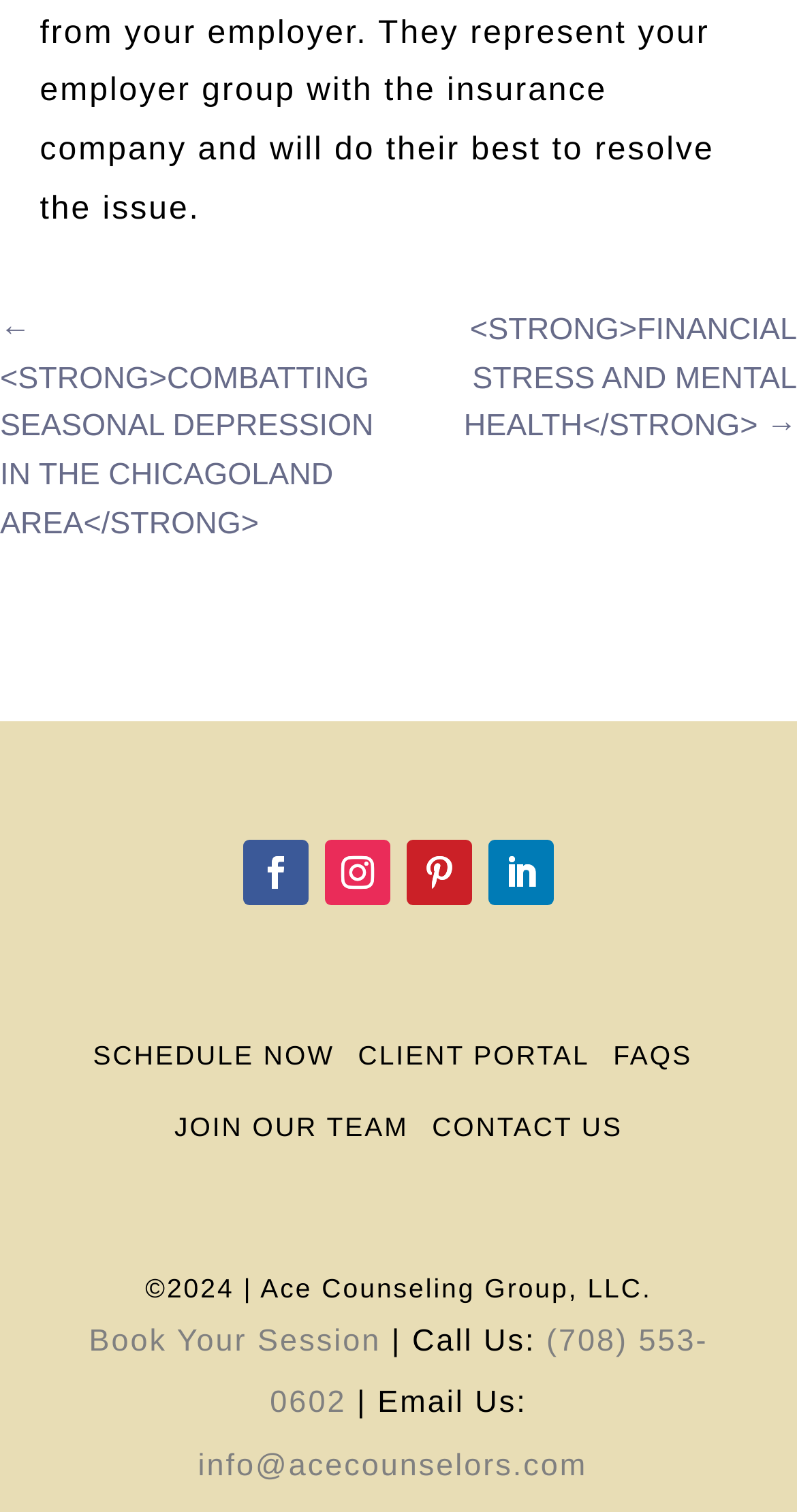Determine the bounding box coordinates of the element that should be clicked to execute the following command: "Click on the link to schedule a session".

[0.117, 0.687, 0.42, 0.708]